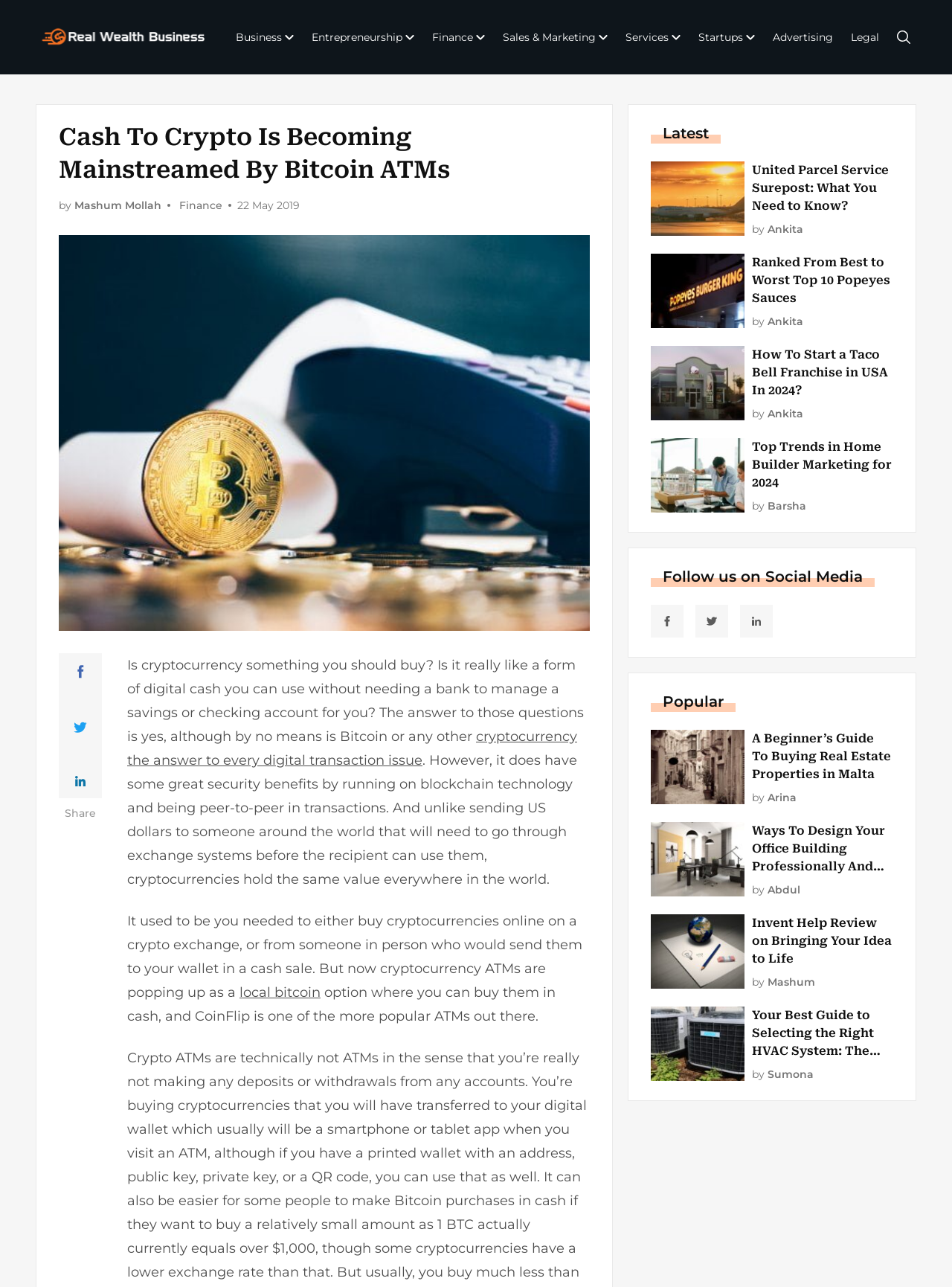Using the given description, provide the bounding box coordinates formatted as (top-left x, top-left y, bottom-right x, bottom-right y), with all values being floating point numbers between 0 and 1. Description: Finance

[0.448, 0.018, 0.516, 0.039]